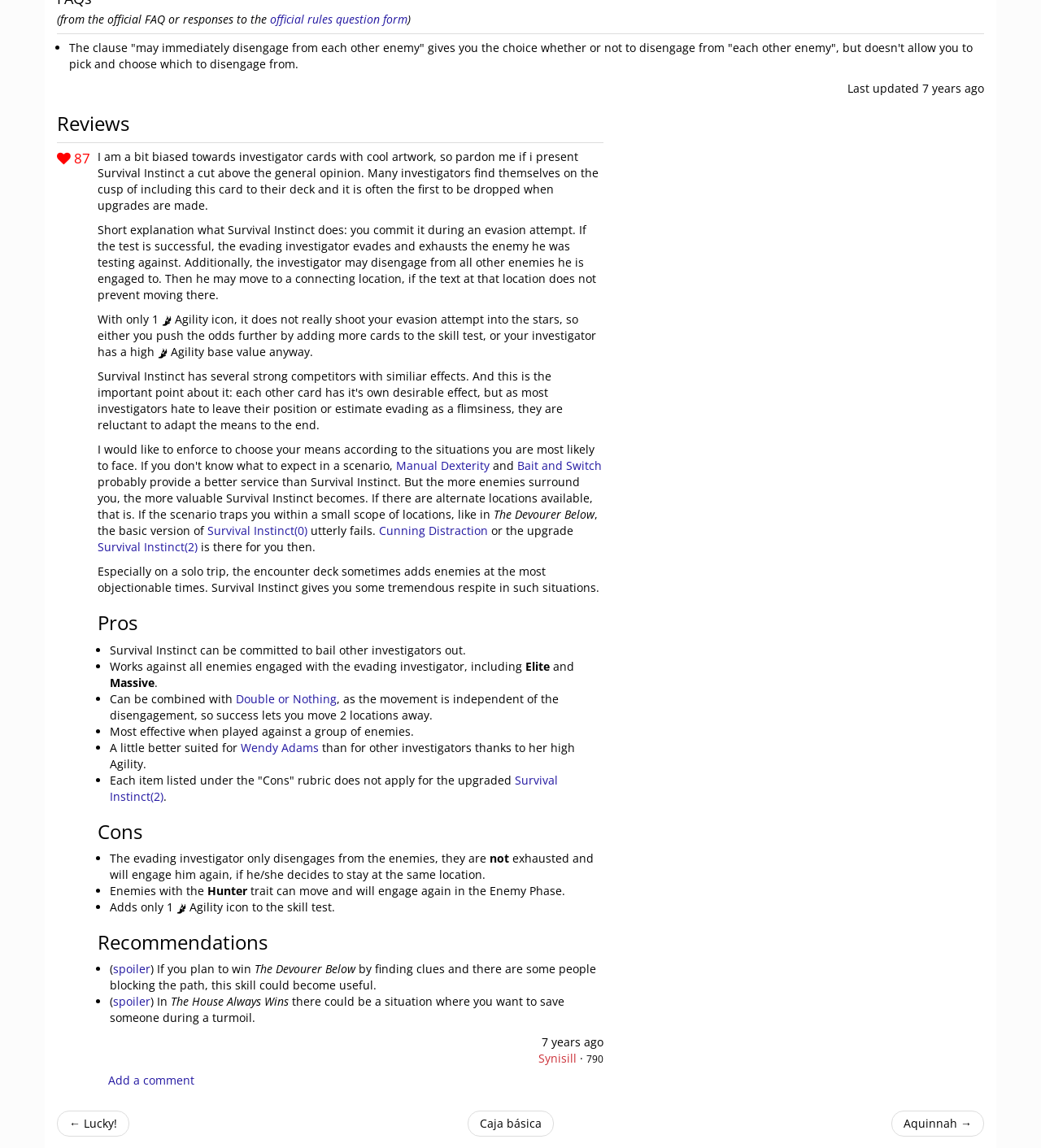Using the element description Bait and Switch, predict the bounding box coordinates for the UI element. Provide the coordinates in (top-left x, top-left y, bottom-right x, bottom-right y) format with values ranging from 0 to 1.

[0.497, 0.399, 0.578, 0.412]